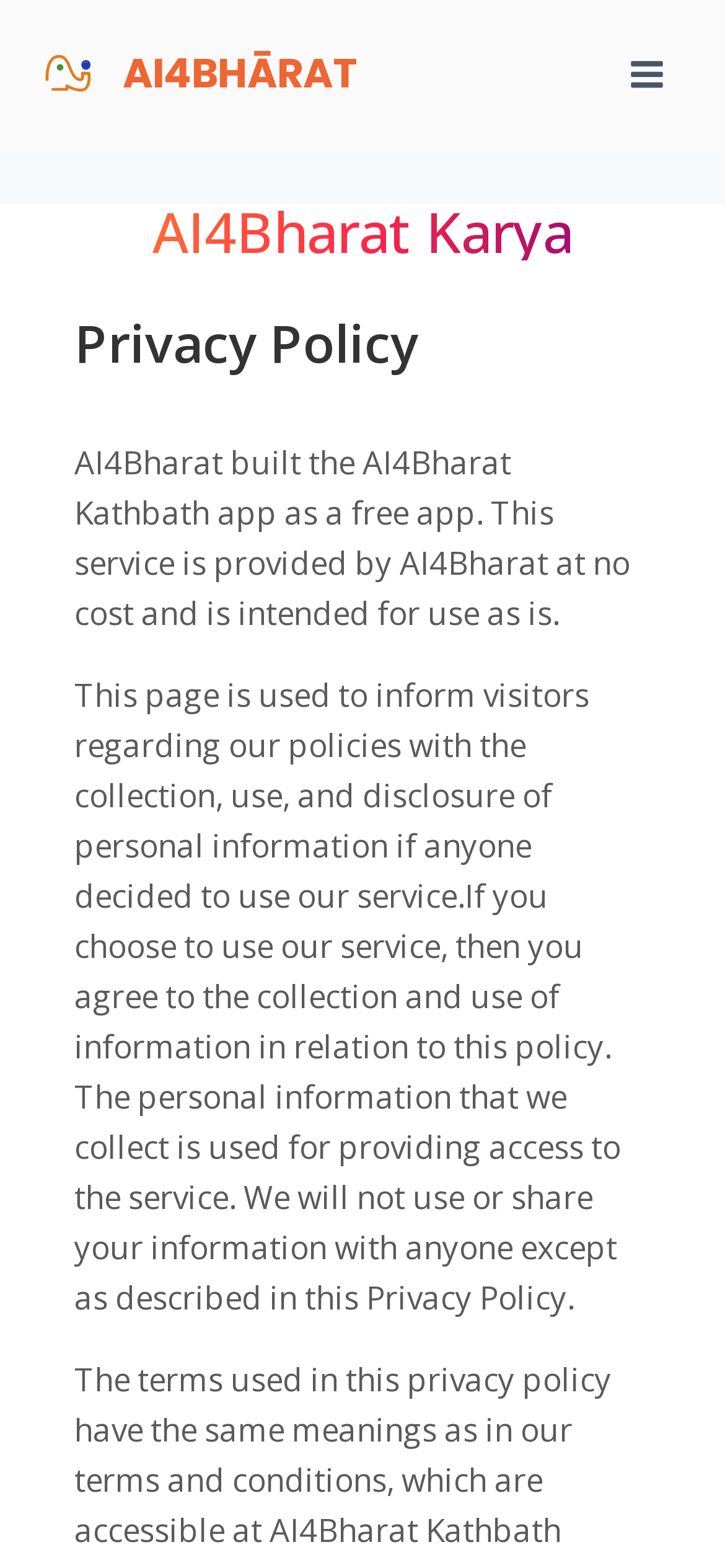Generate a comprehensive description of the webpage.

The webpage is titled "Karya Privacy Policy – AI4BHĀRAT" and features a prominent link to "AI4BHĀRAT" at the top left, accompanied by a small image with the same name. To the top right, there is a button labeled "Open menu" with a toggle menu icon.

Below the title, there are two headings: "AI4Bharat Karya" and "Privacy Policy", which are centered and take up about half of the page's width. The "Privacy Policy" heading is slightly smaller than the "AI4Bharat Karya" heading.

Under the headings, there are three blocks of text that describe the privacy policy. The first block explains that the AI4Bharat Kathbath app is a free service provided by AI4Bharat, and that it is intended for use as is. The second block informs visitors about the policies regarding the collection, use, and disclosure of personal information. The third block explains how personal information is used to provide access to the service and that it will not be shared with anyone except as described in the Privacy Policy. These blocks of text are arranged vertically, taking up about two-thirds of the page's height.